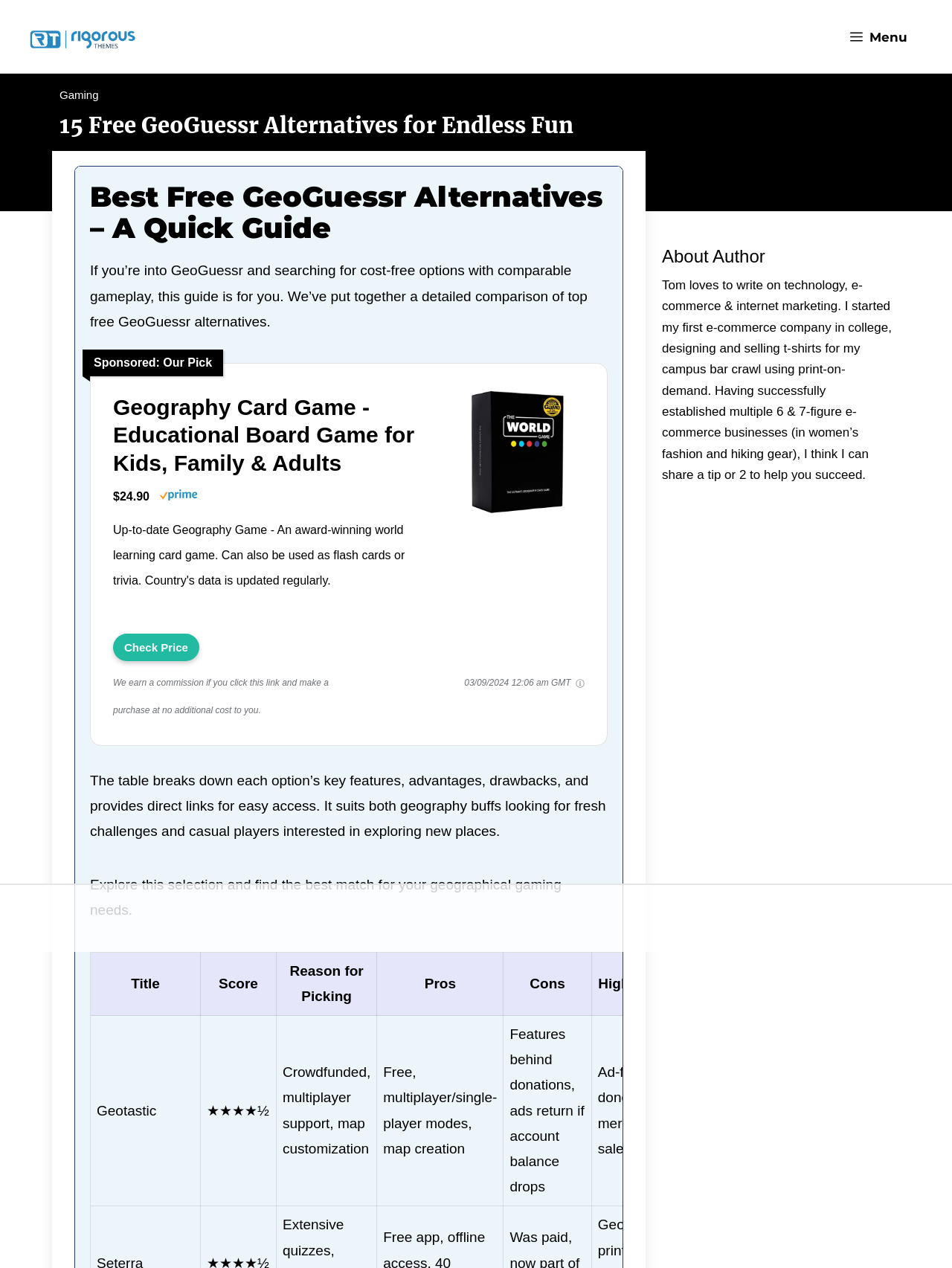Given the element description: "Gaming", predict the bounding box coordinates of this UI element. The coordinates must be four float numbers between 0 and 1, given as [left, top, right, bottom].

[0.062, 0.07, 0.104, 0.08]